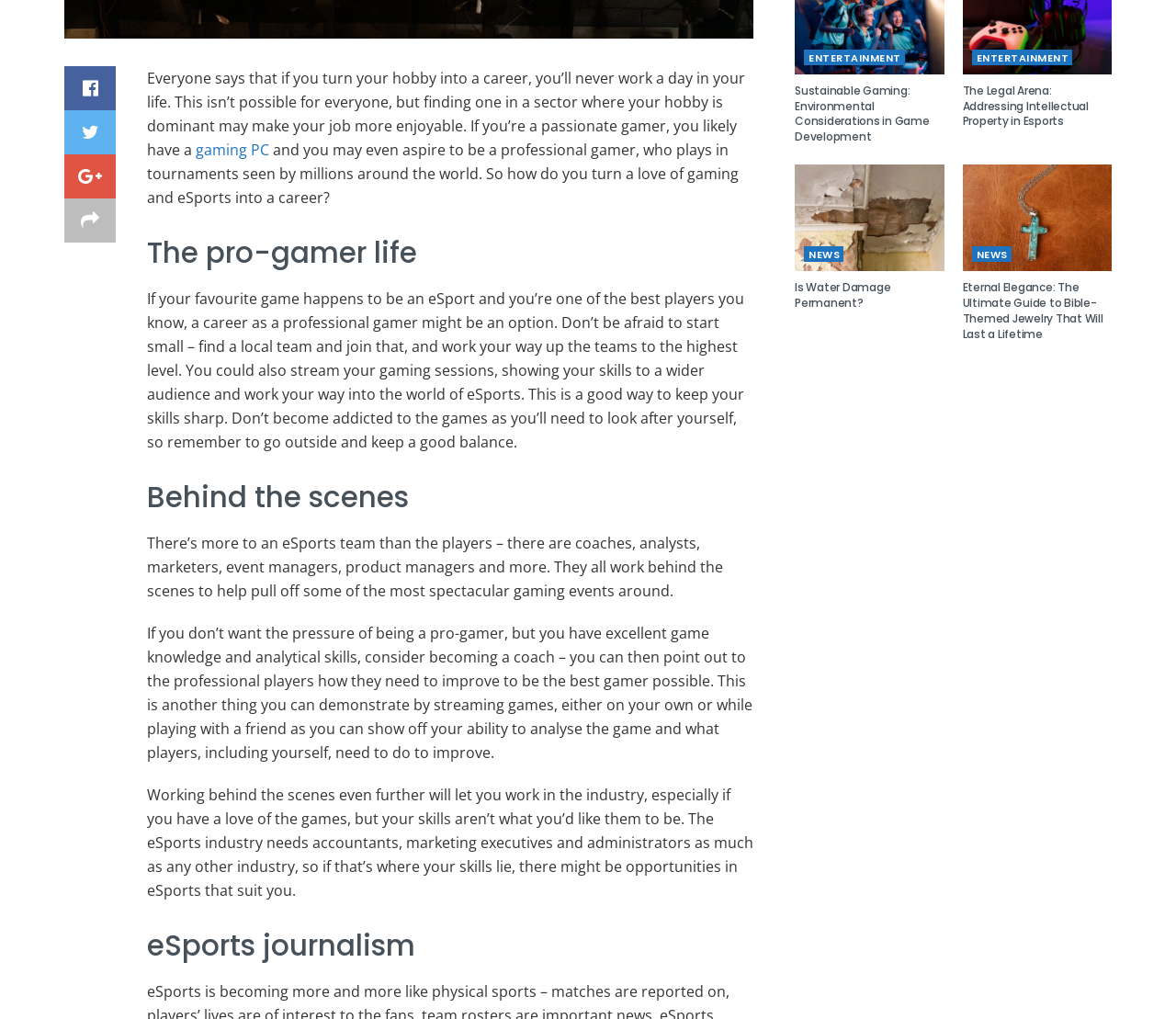Provide the bounding box coordinates for the UI element described in this sentence: "Entertainment". The coordinates should be four float values between 0 and 1, i.e., [left, top, right, bottom].

[0.684, 0.048, 0.769, 0.064]